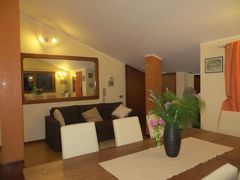Are there any fresh flowers in the room?
Provide a fully detailed and comprehensive answer to the question.

According to the caption, there is a vase of fresh flowers on the dining table, which adds a touch of color and life to the setting.